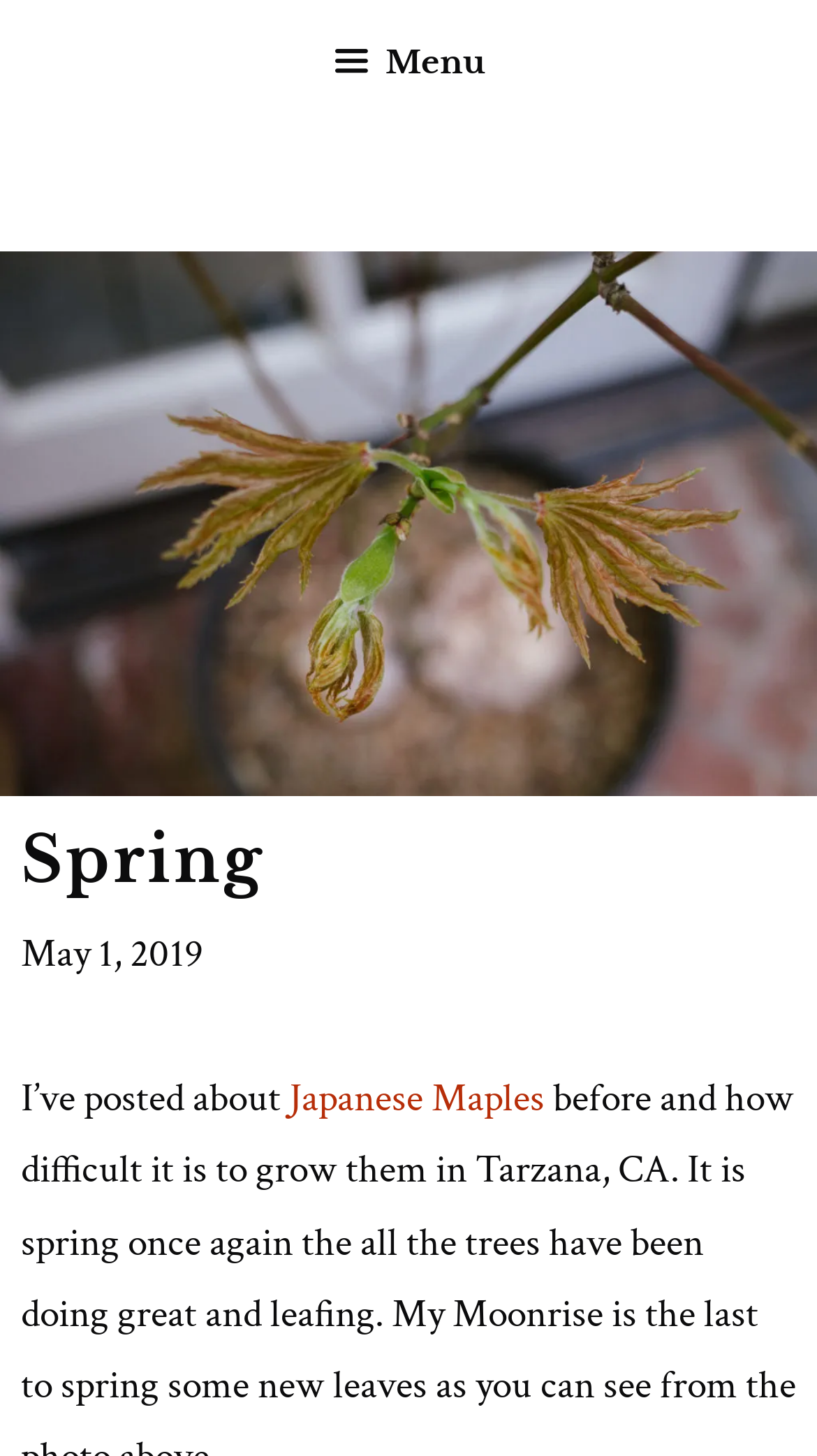Locate the UI element described by Menu and provide its bounding box coordinates. Use the format (top-left x, top-left y, bottom-right x, bottom-right y) with all values as floating point numbers between 0 and 1.

[0.0, 0.0, 1.0, 0.086]